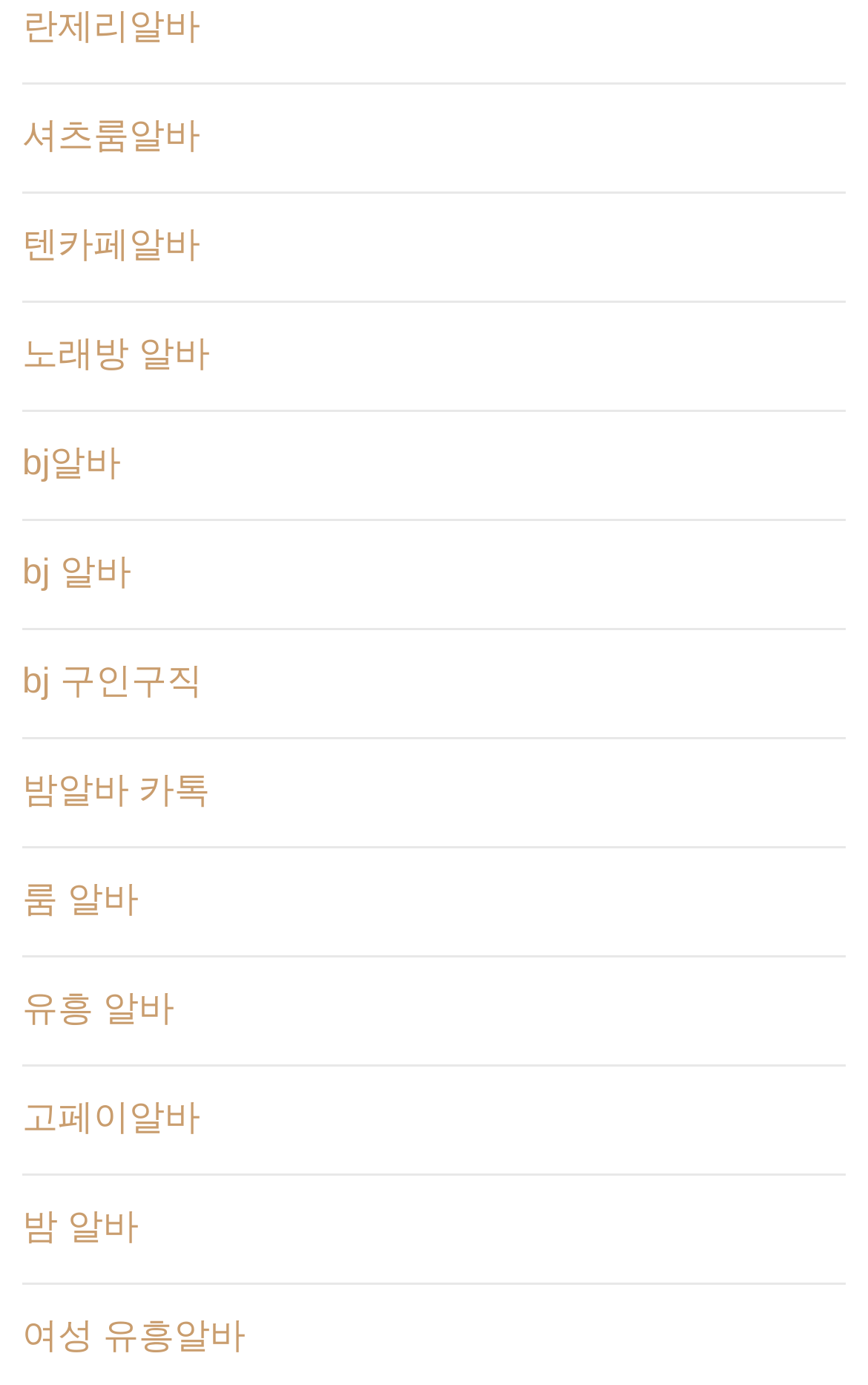Please answer the following question using a single word or phrase: 
How many links are there on this webpage?

13